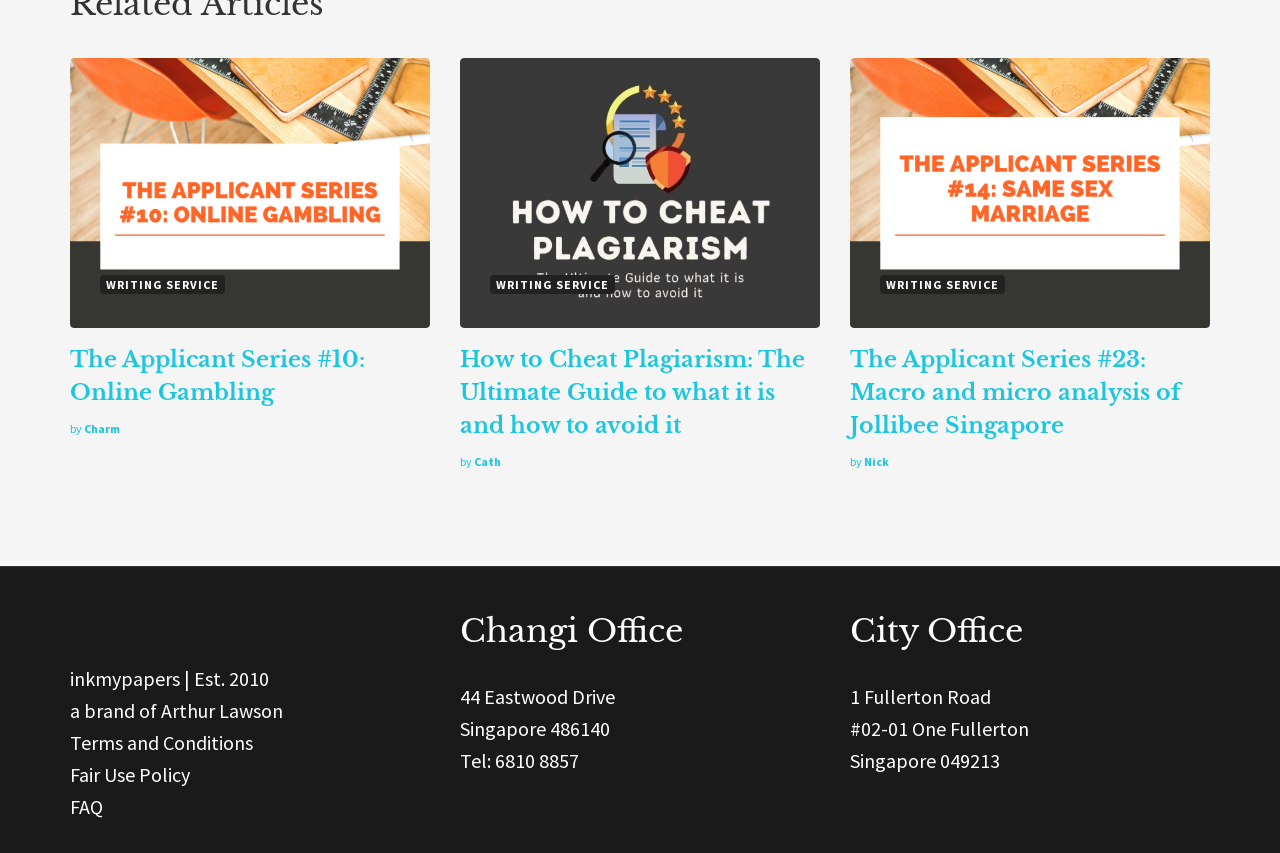Determine the bounding box coordinates of the target area to click to execute the following instruction: "Visit 'Fair Use Policy'."

[0.055, 0.893, 0.148, 0.923]